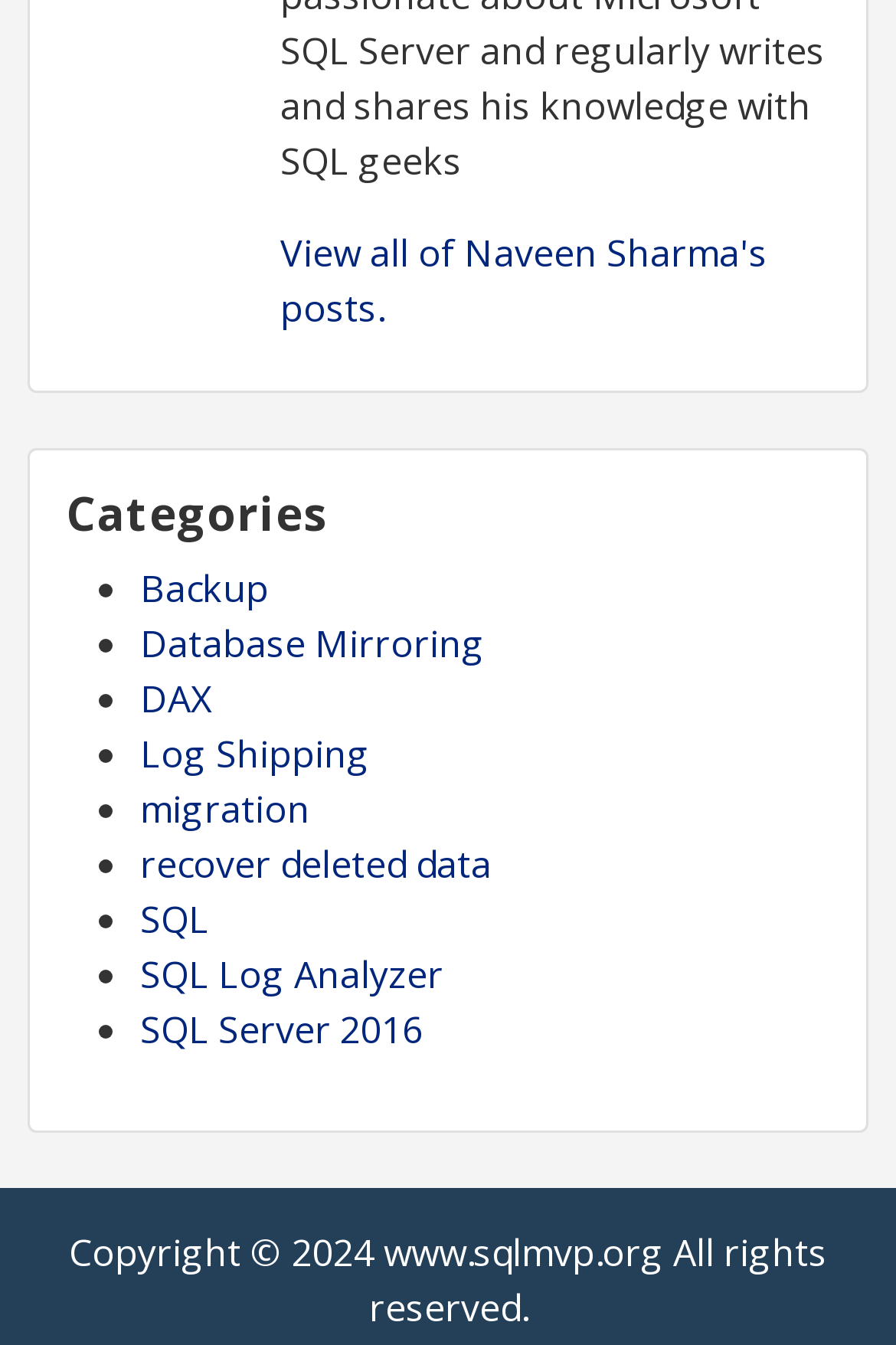Identify the bounding box coordinates of the area you need to click to perform the following instruction: "Learn about SQL Server 2016".

[0.156, 0.746, 0.472, 0.784]